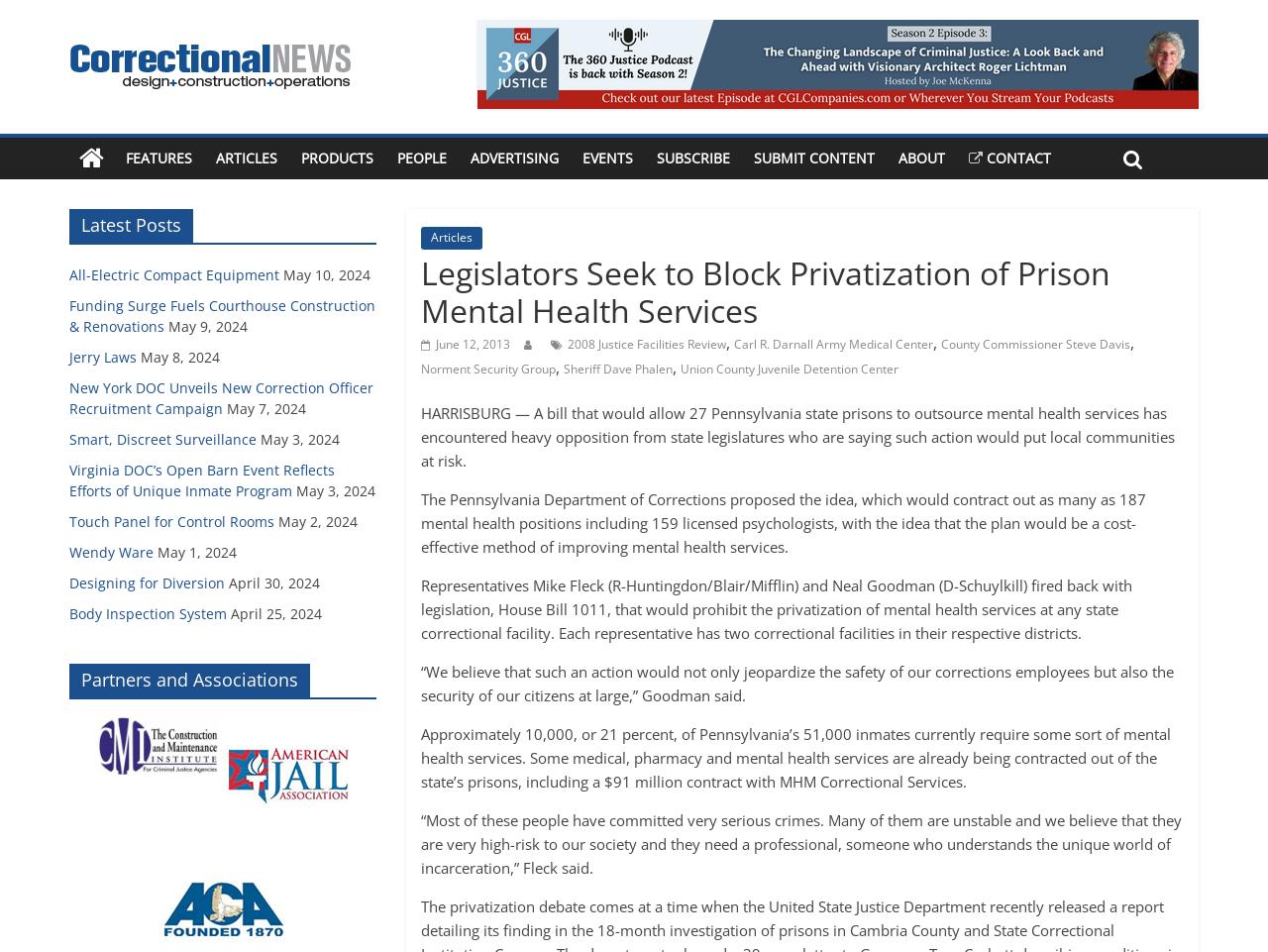Use a single word or phrase to answer the question: 
What percentage of Pennsylvania inmates require mental health services?

21 percent